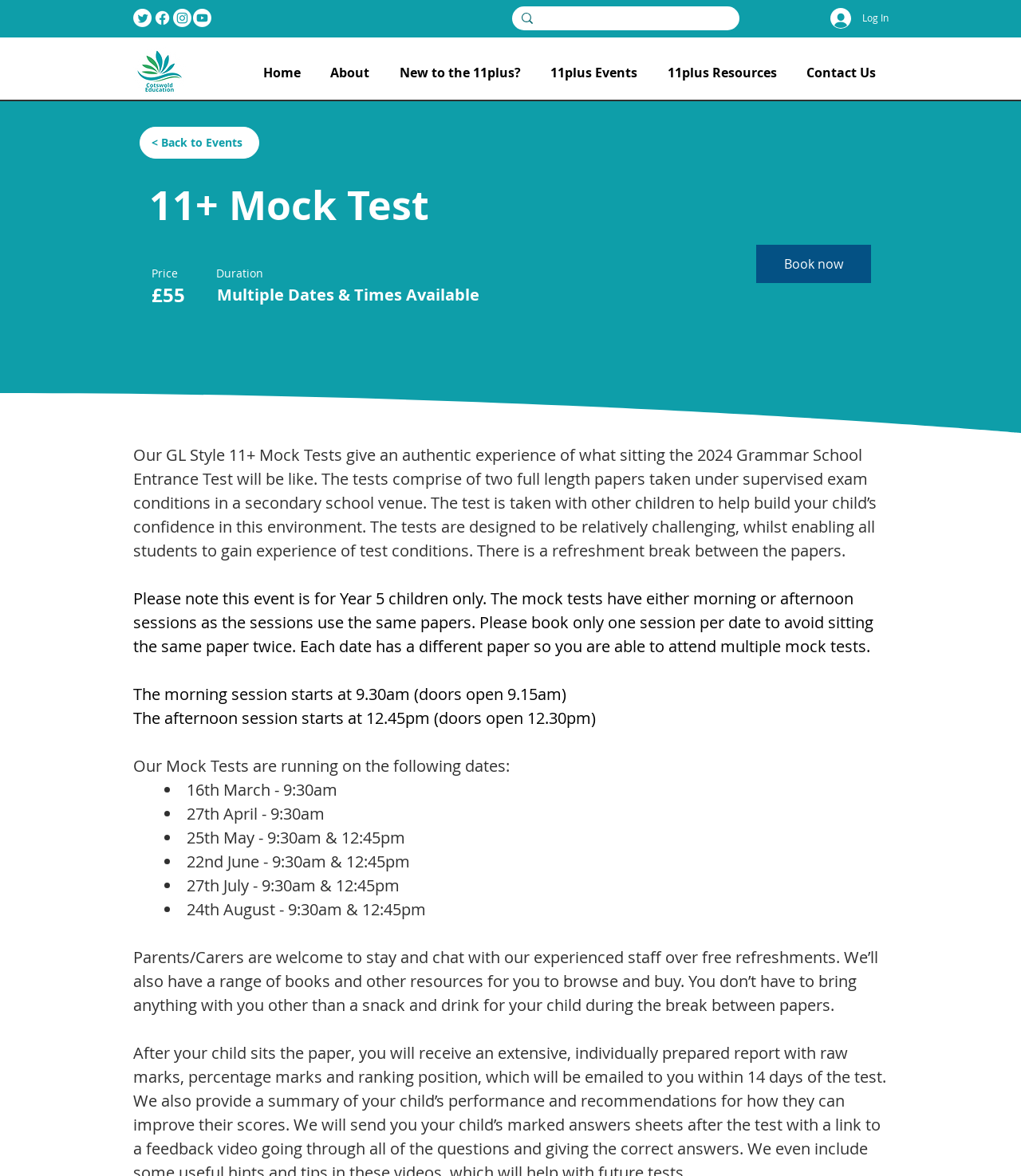Specify the bounding box coordinates of the region I need to click to perform the following instruction: "Book now for the 11+ Mock Test". The coordinates must be four float numbers in the range of 0 to 1, i.e., [left, top, right, bottom].

[0.741, 0.208, 0.853, 0.241]